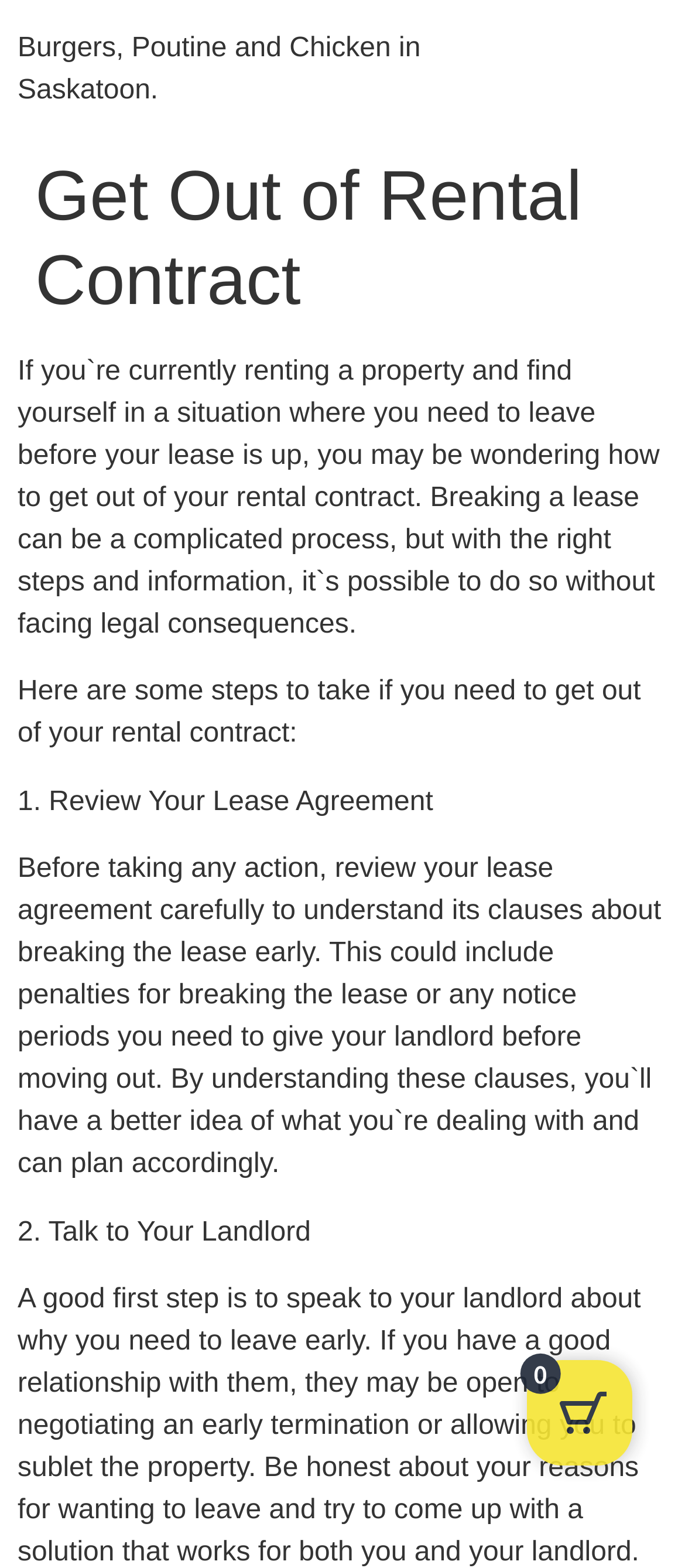What is the first step to take when trying to get out of a rental contract?
Using the image provided, answer with just one word or phrase.

Review lease agreement